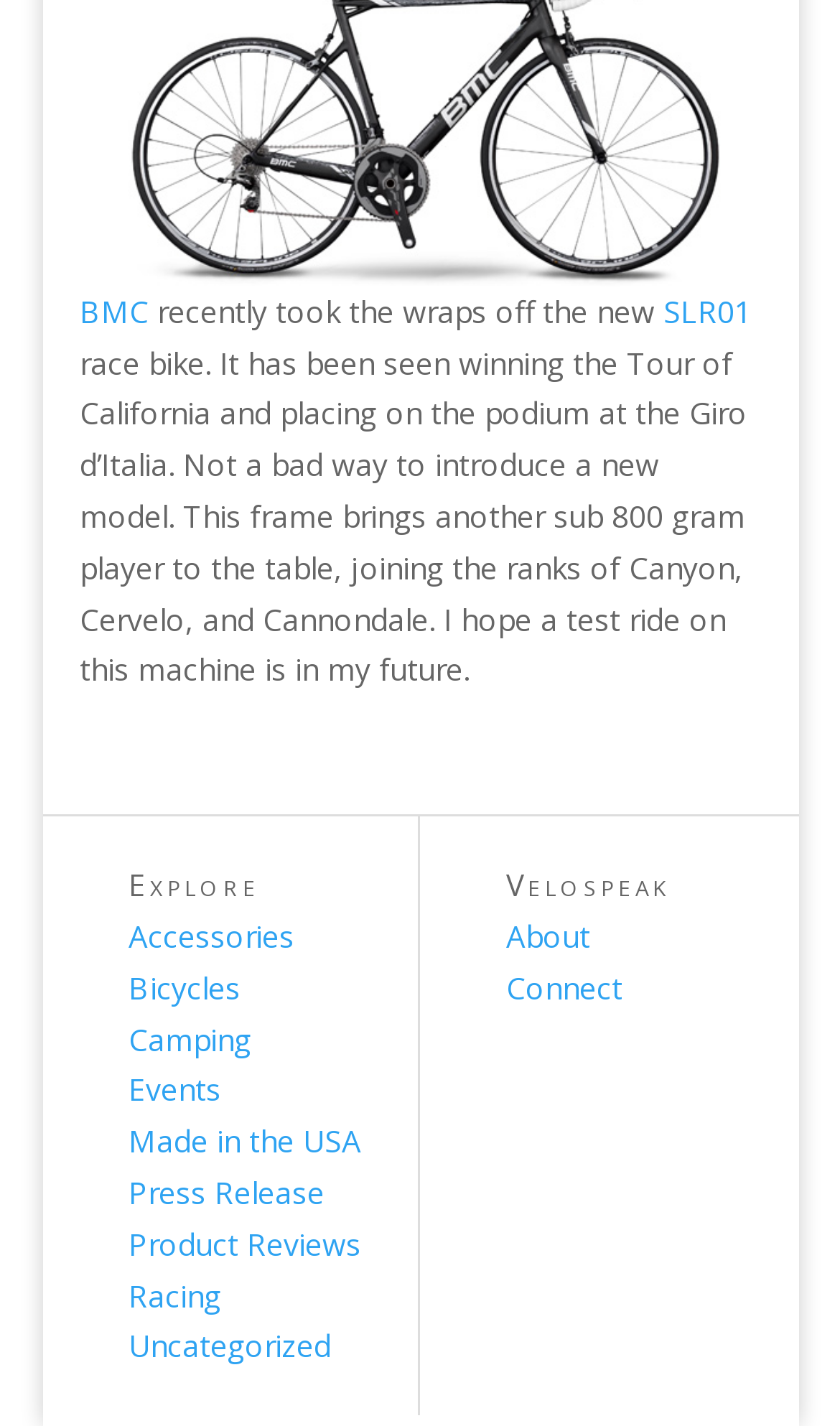Given the element description Accessories, specify the bounding box coordinates of the corresponding UI element in the format (top-left x, top-left y, bottom-right x, bottom-right y). All values must be between 0 and 1.

[0.153, 0.642, 0.35, 0.671]